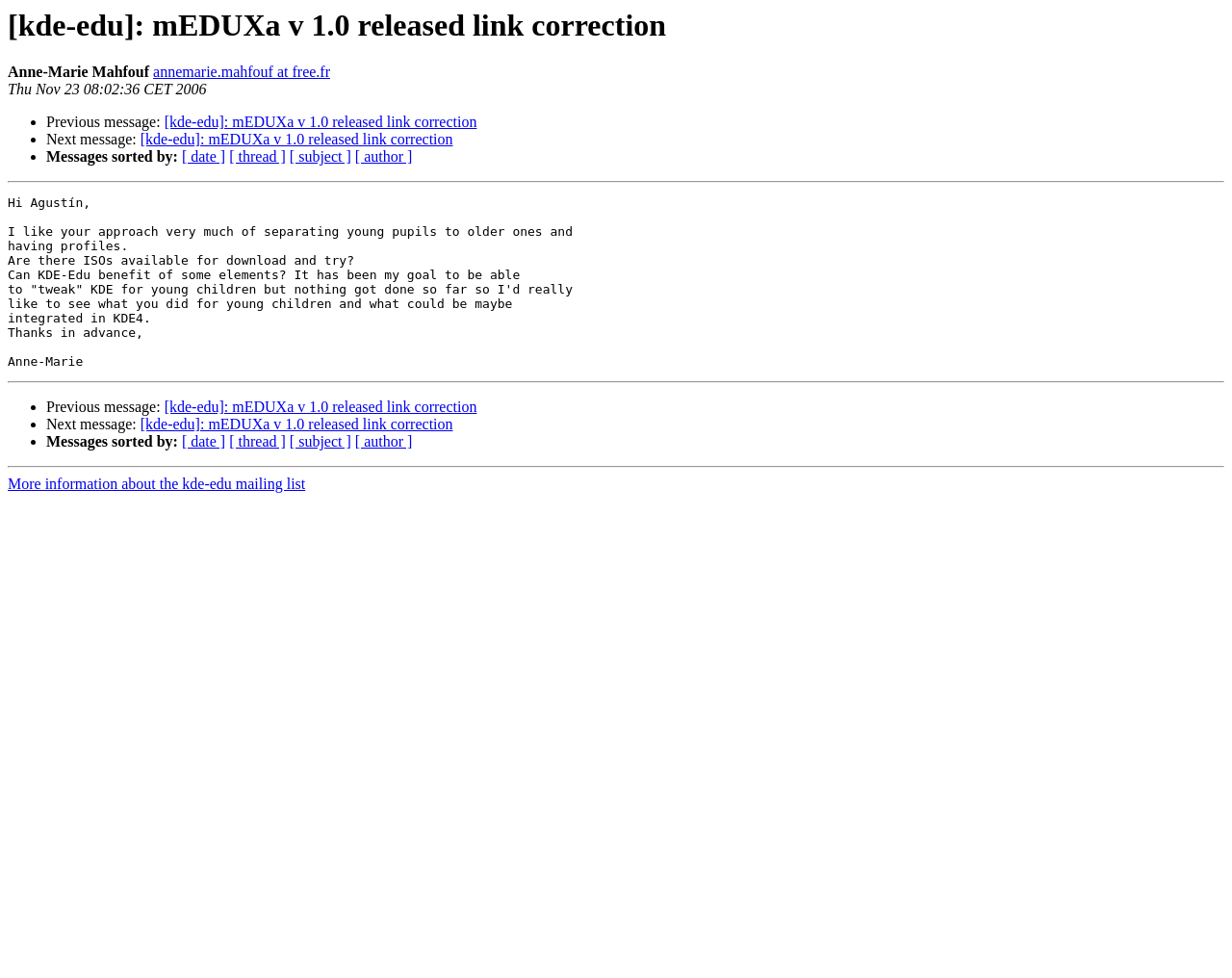Identify the bounding box coordinates of the section to be clicked to complete the task described by the following instruction: "Visit Anne-Marie's homepage". The coordinates should be four float numbers between 0 and 1, formatted as [left, top, right, bottom].

[0.124, 0.065, 0.268, 0.082]